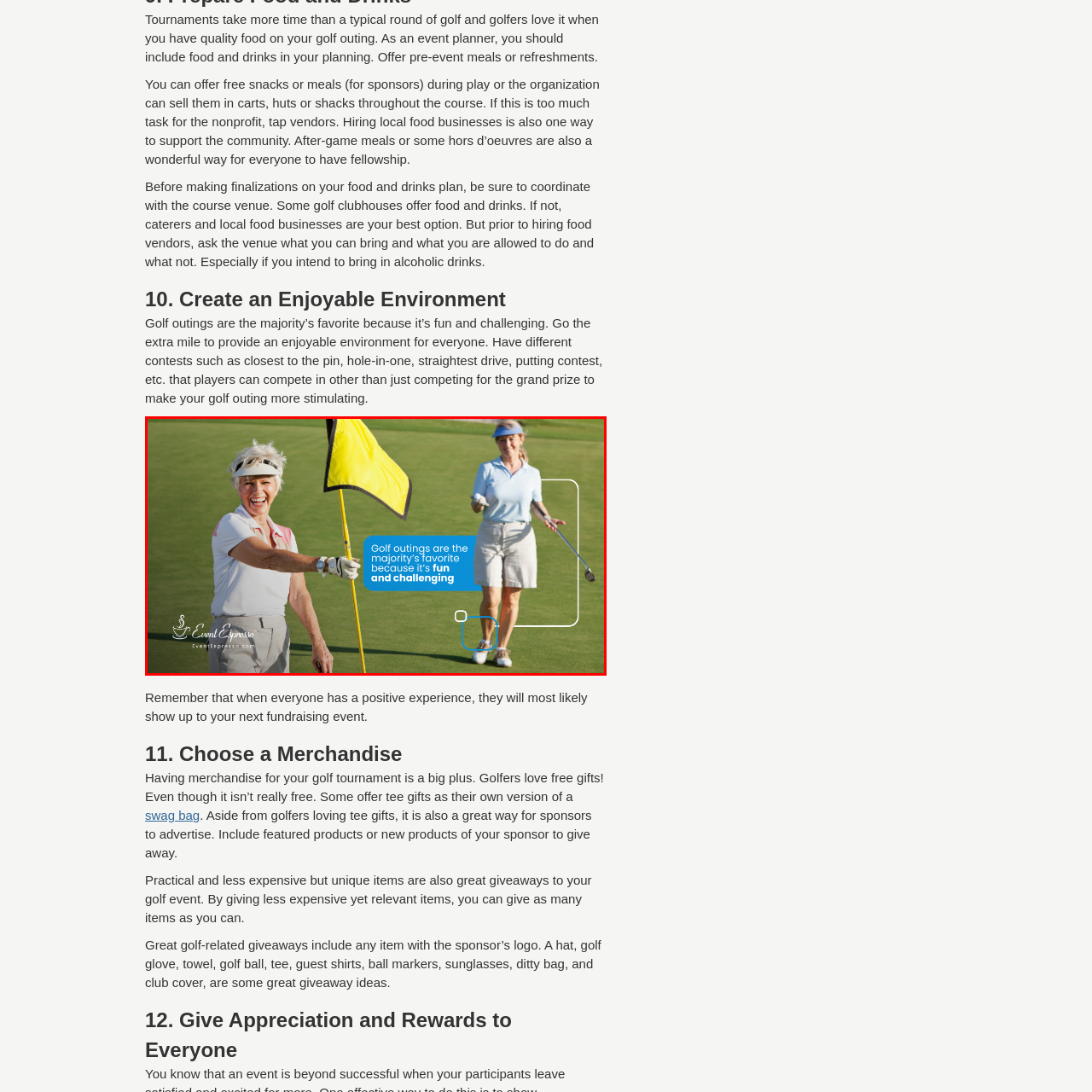What is the woman holding in the image?
Focus on the image bounded by the red box and reply with a one-word or phrase answer.

A flagstick